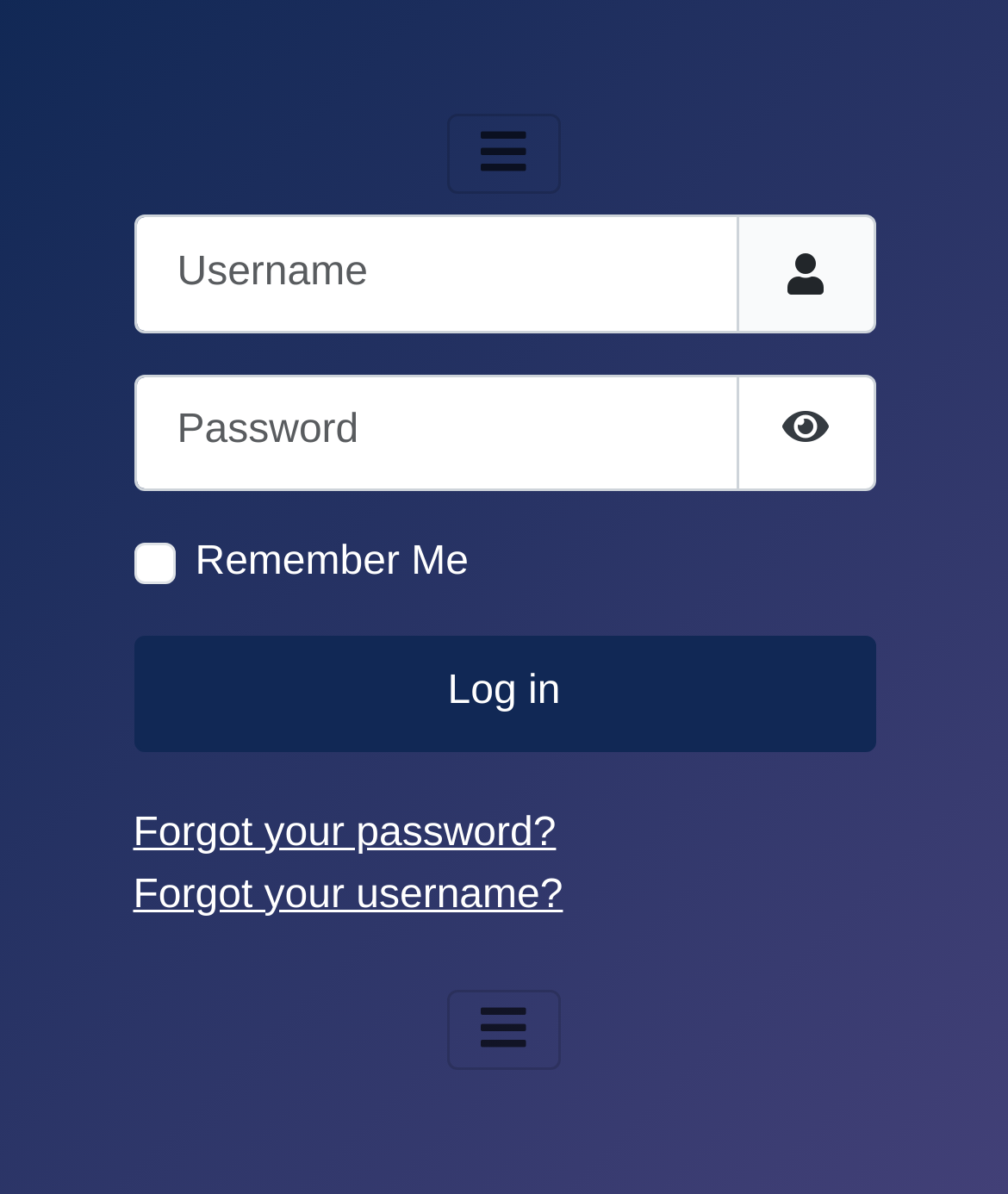Identify the bounding box coordinates of the section to be clicked to complete the task described by the following instruction: "Check Remember Me". The coordinates should be four float numbers between 0 and 1, formatted as [left, top, right, bottom].

[0.132, 0.454, 0.173, 0.489]